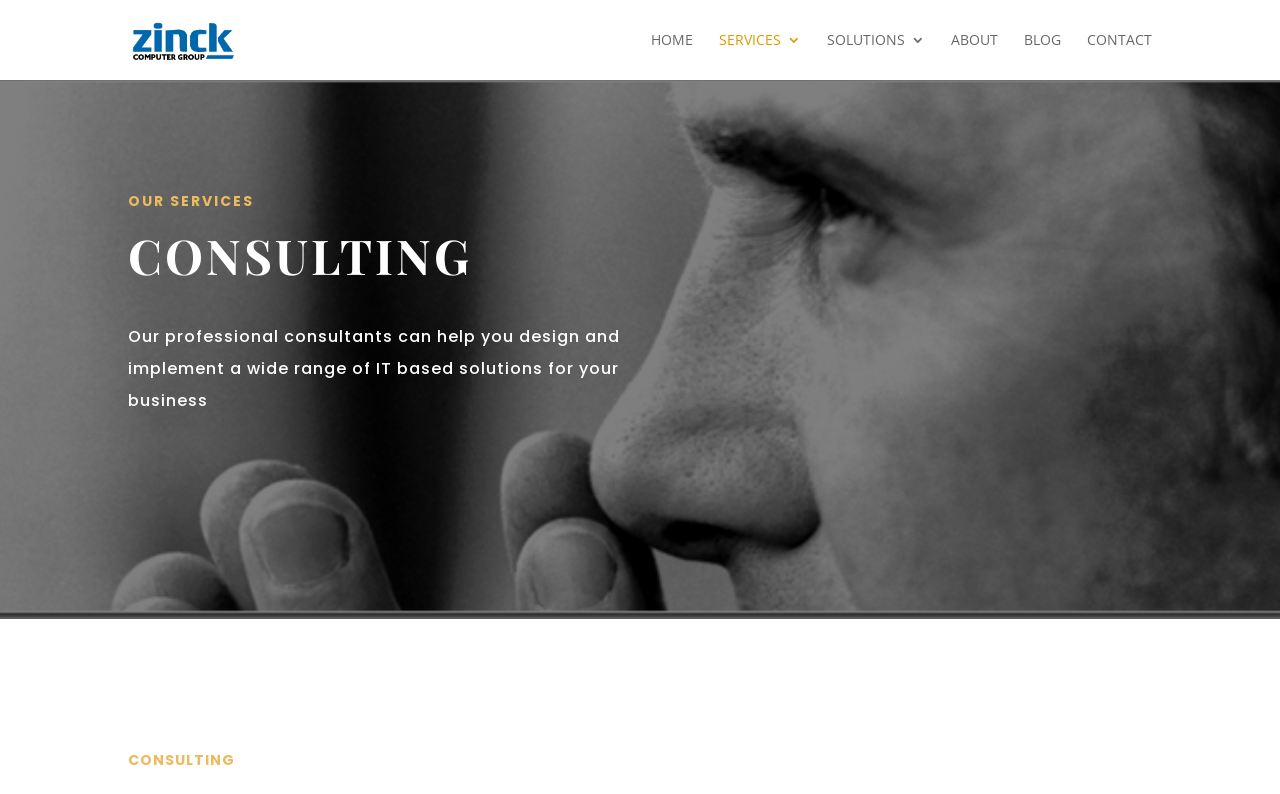Determine the bounding box coordinates in the format (top-left x, top-left y, bottom-right x, bottom-right y). Ensure all values are floating point numbers between 0 and 1. Identify the bounding box of the UI element described by: Blog

[0.8, 0.042, 0.829, 0.101]